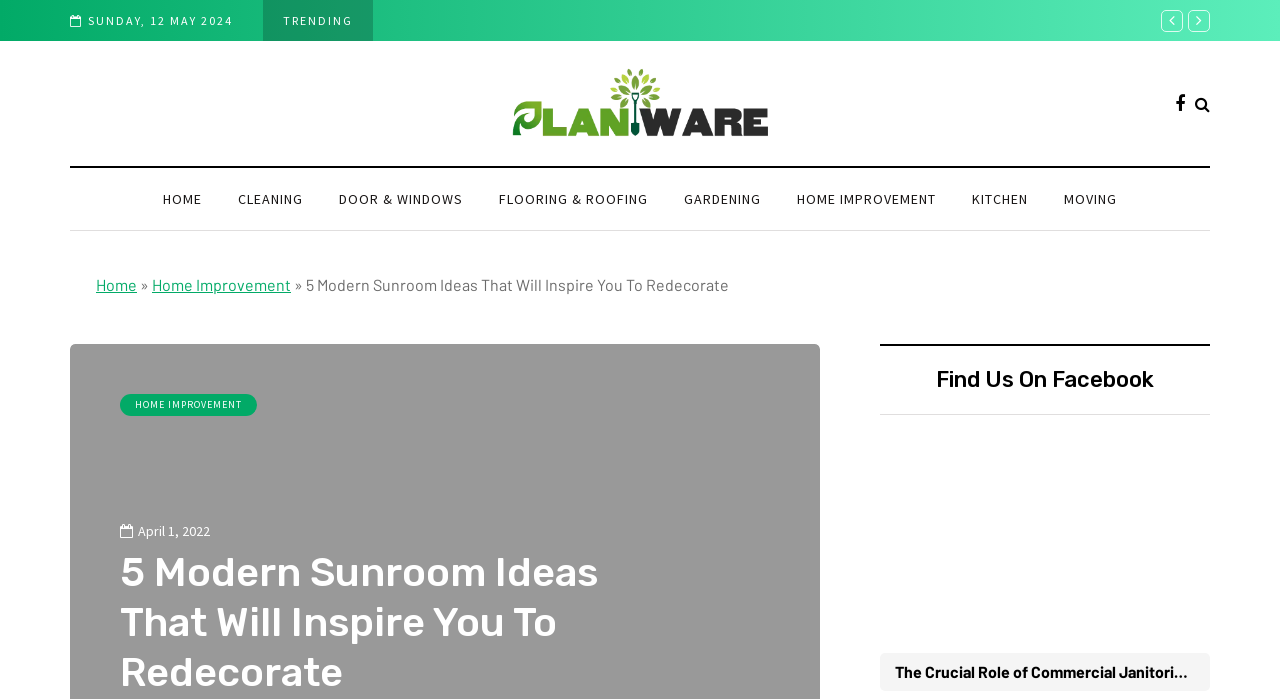Locate the UI element described by About Gemma Lighting in the provided webpage screenshot. Return the bounding box coordinates in the format (top-left x, top-left y, bottom-right x, bottom-right y), ensuring all values are between 0 and 1.

None